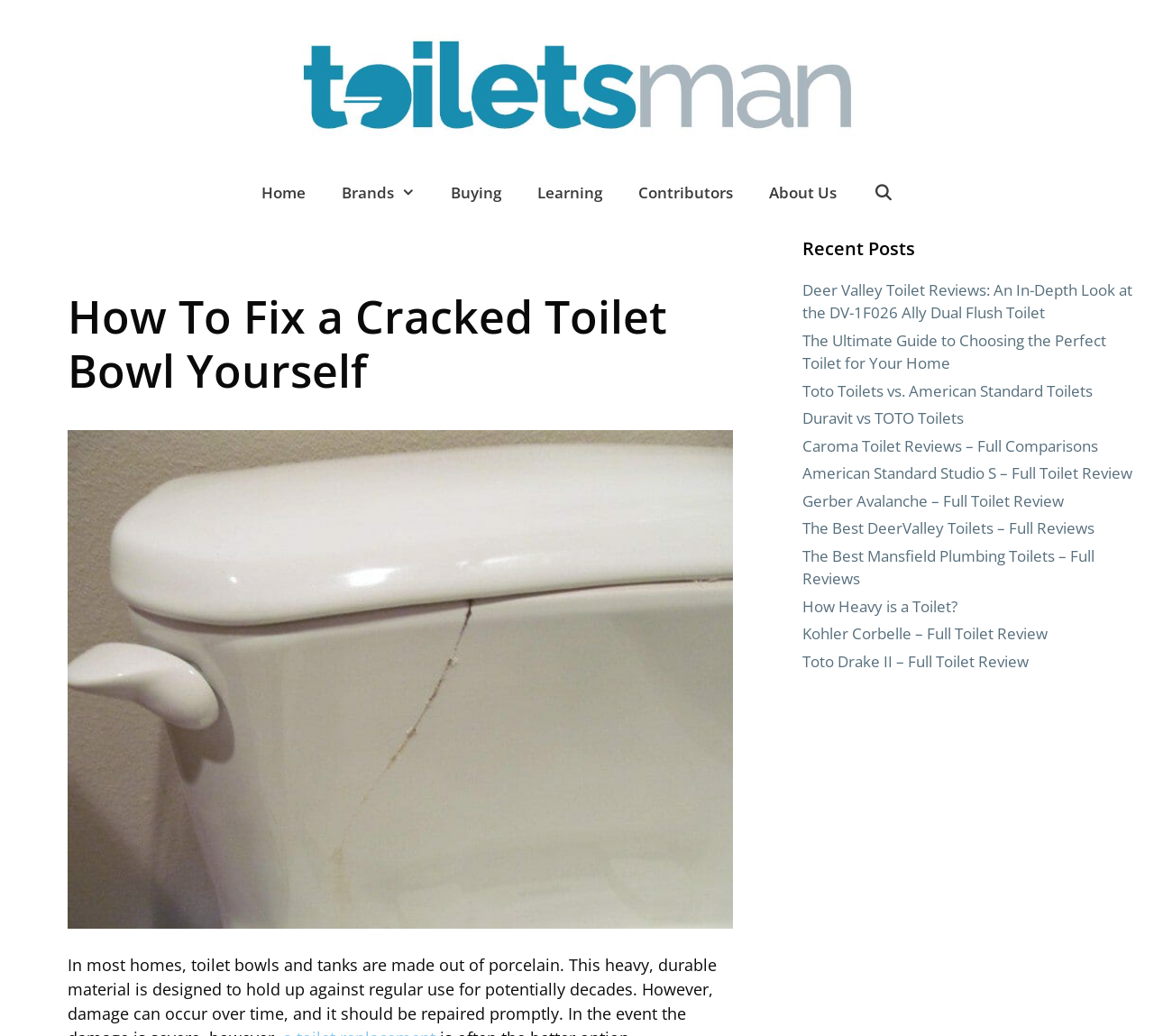Locate the bounding box coordinates of the clickable area to execute the instruction: "Search for something". Provide the coordinates as four float numbers between 0 and 1, represented as [left, top, right, bottom].

[0.741, 0.16, 0.789, 0.212]